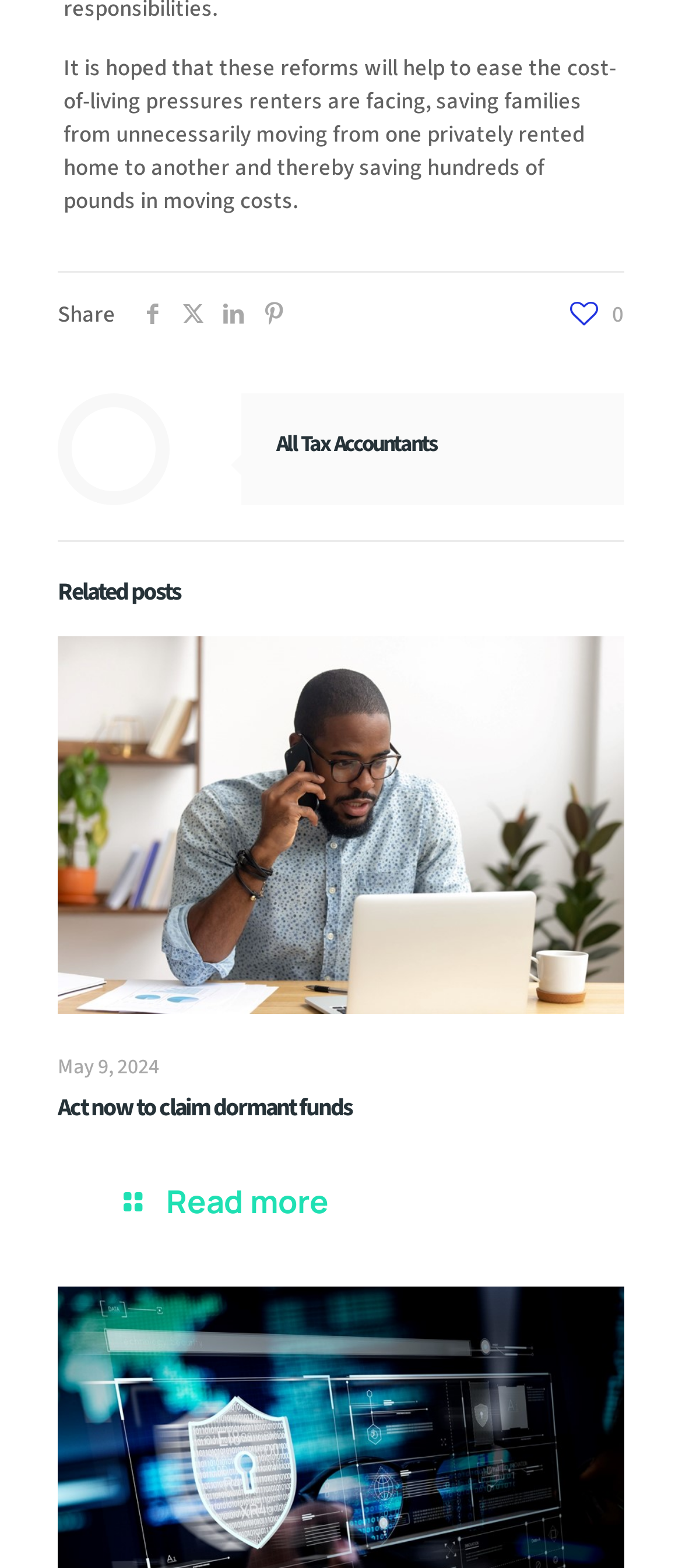Determine the bounding box of the UI element mentioned here: "aria-label="facebook icon"". The coordinates must be in the format [left, top, right, bottom] with values ranging from 0 to 1.

[0.195, 0.191, 0.254, 0.211]